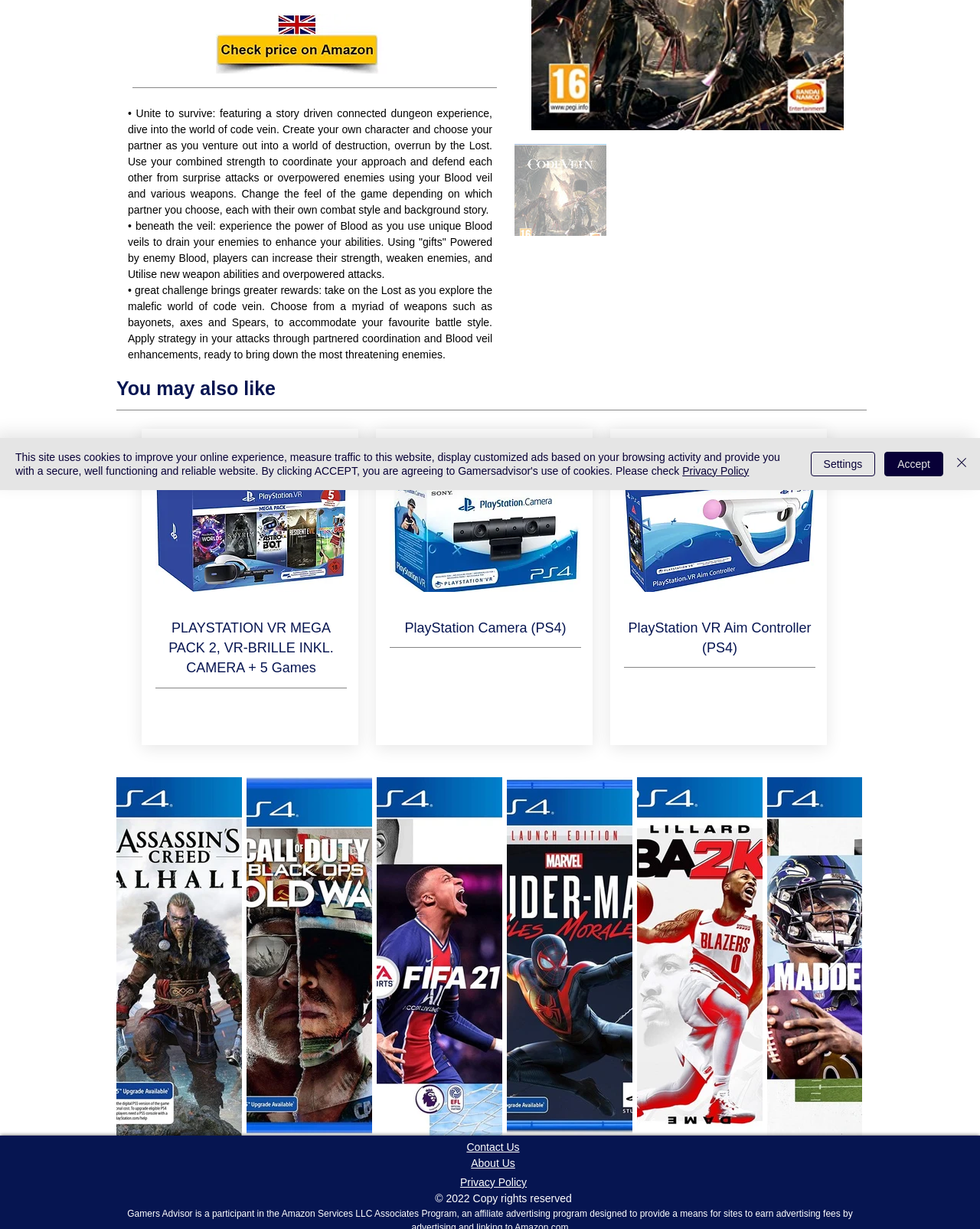Provide the bounding box coordinates of the UI element this sentence describes: "Contact Us".

[0.476, 0.928, 0.53, 0.938]